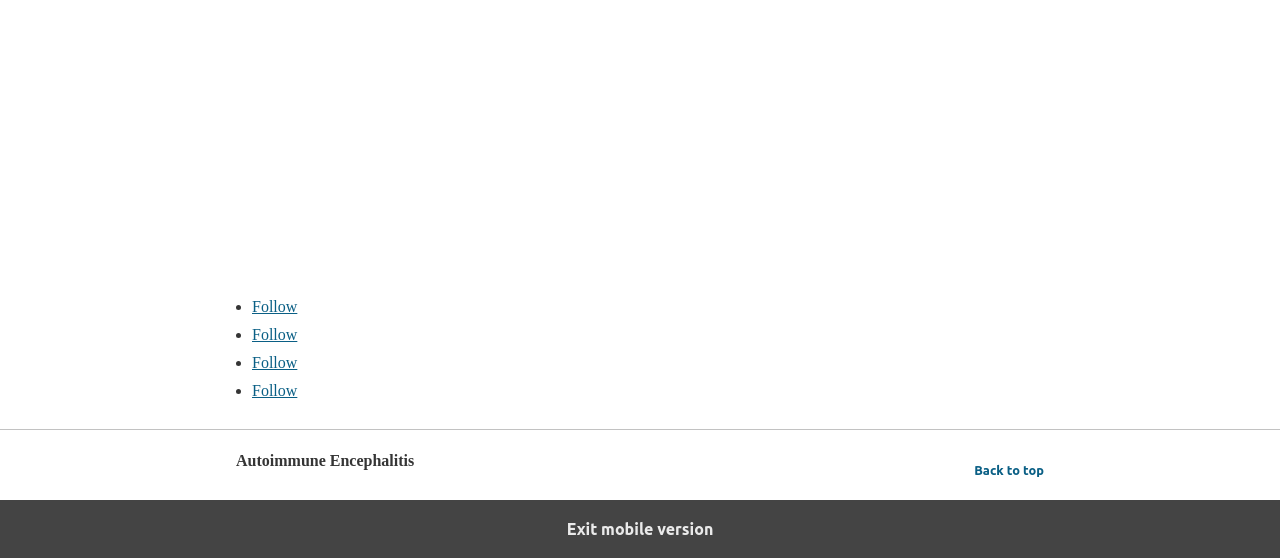Respond to the following query with just one word or a short phrase: 
What is the name of the first edition?

THE HERD June 2019